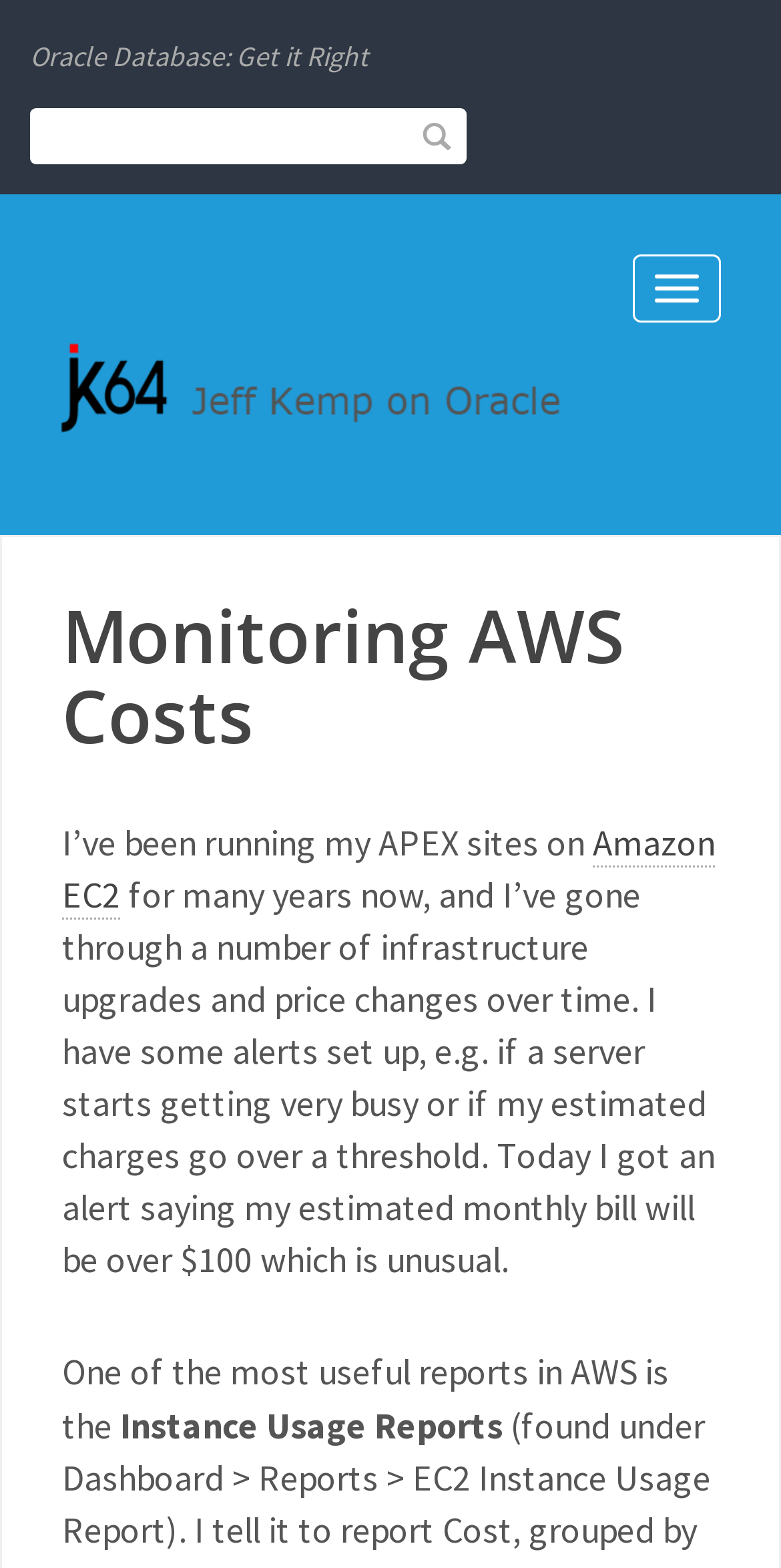What is the author's name?
Please elaborate on the answer to the question with detailed information.

I found the author's name by looking at the link element 'Jeff Kemp on Oracle' which is a child of the root element, indicating that it is the author's name.